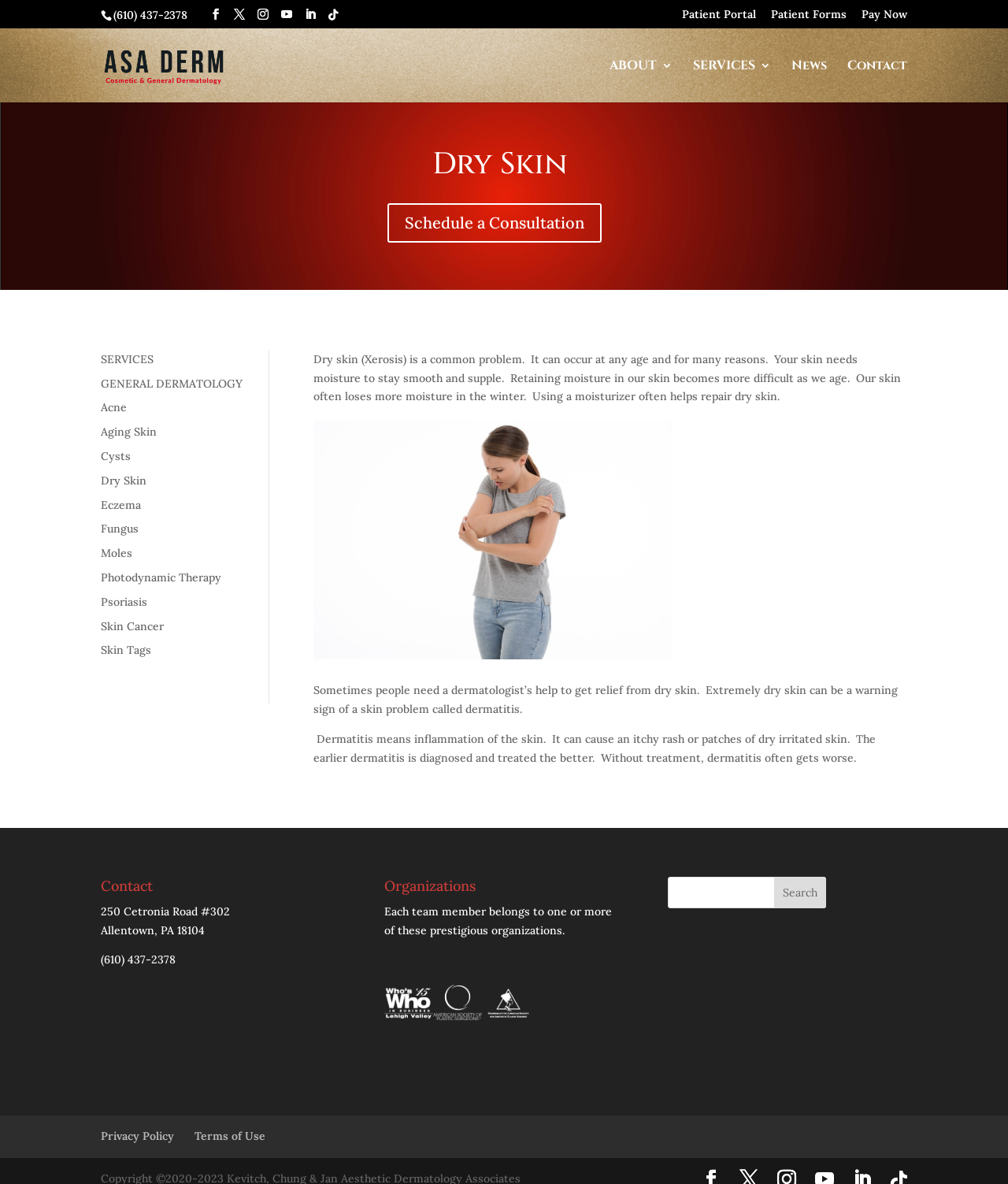Find the bounding box coordinates for the UI element whose description is: "Terms of Use". The coordinates should be four float numbers between 0 and 1, in the format [left, top, right, bottom].

[0.193, 0.953, 0.263, 0.965]